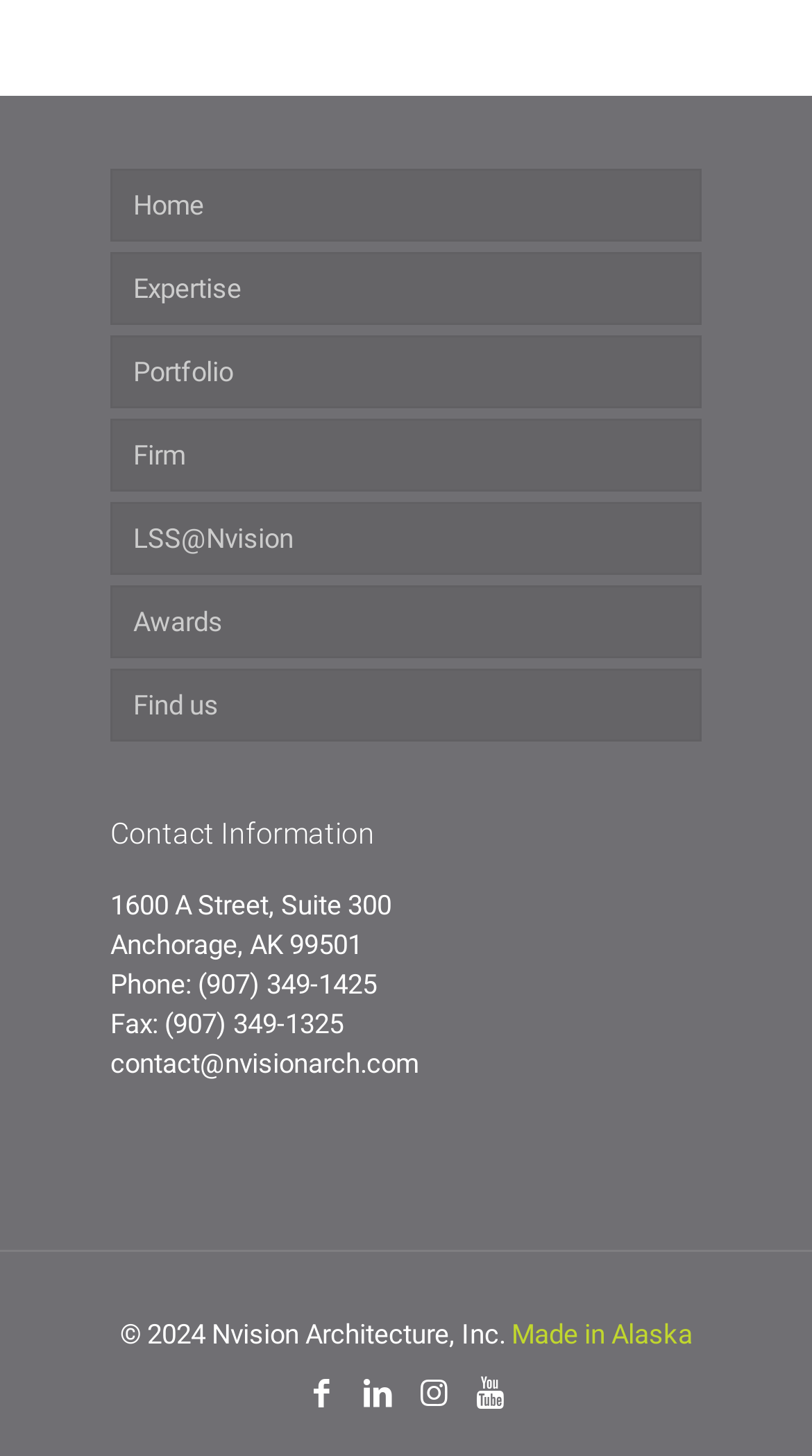Determine the bounding box coordinates of the section to be clicked to follow the instruction: "check the firm information". The coordinates should be given as four float numbers between 0 and 1, formatted as [left, top, right, bottom].

[0.136, 0.288, 0.864, 0.338]